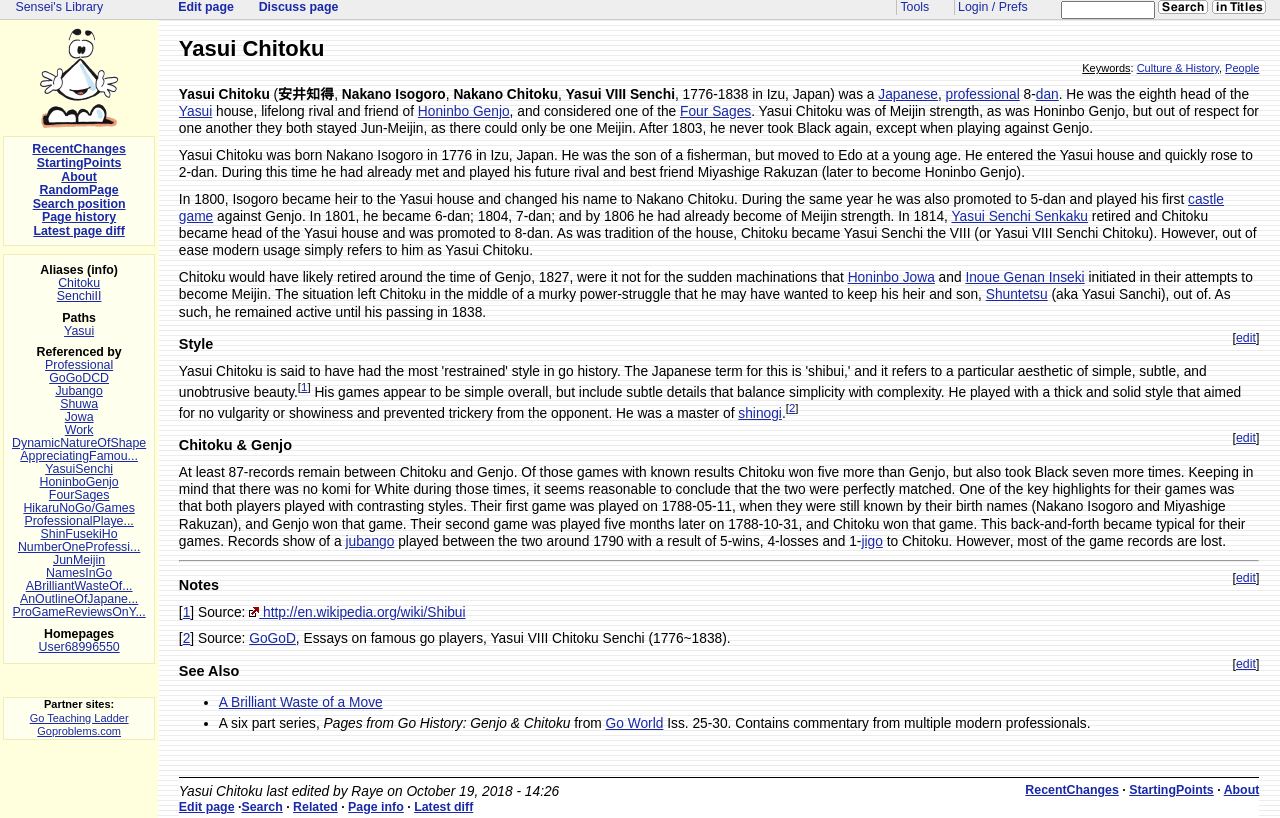Identify the bounding box coordinates of the element to click to follow this instruction: 'go to the See Also section'. Ensure the coordinates are four float values between 0 and 1, provided as [left, top, right, bottom].

[0.14, 0.809, 0.984, 0.832]